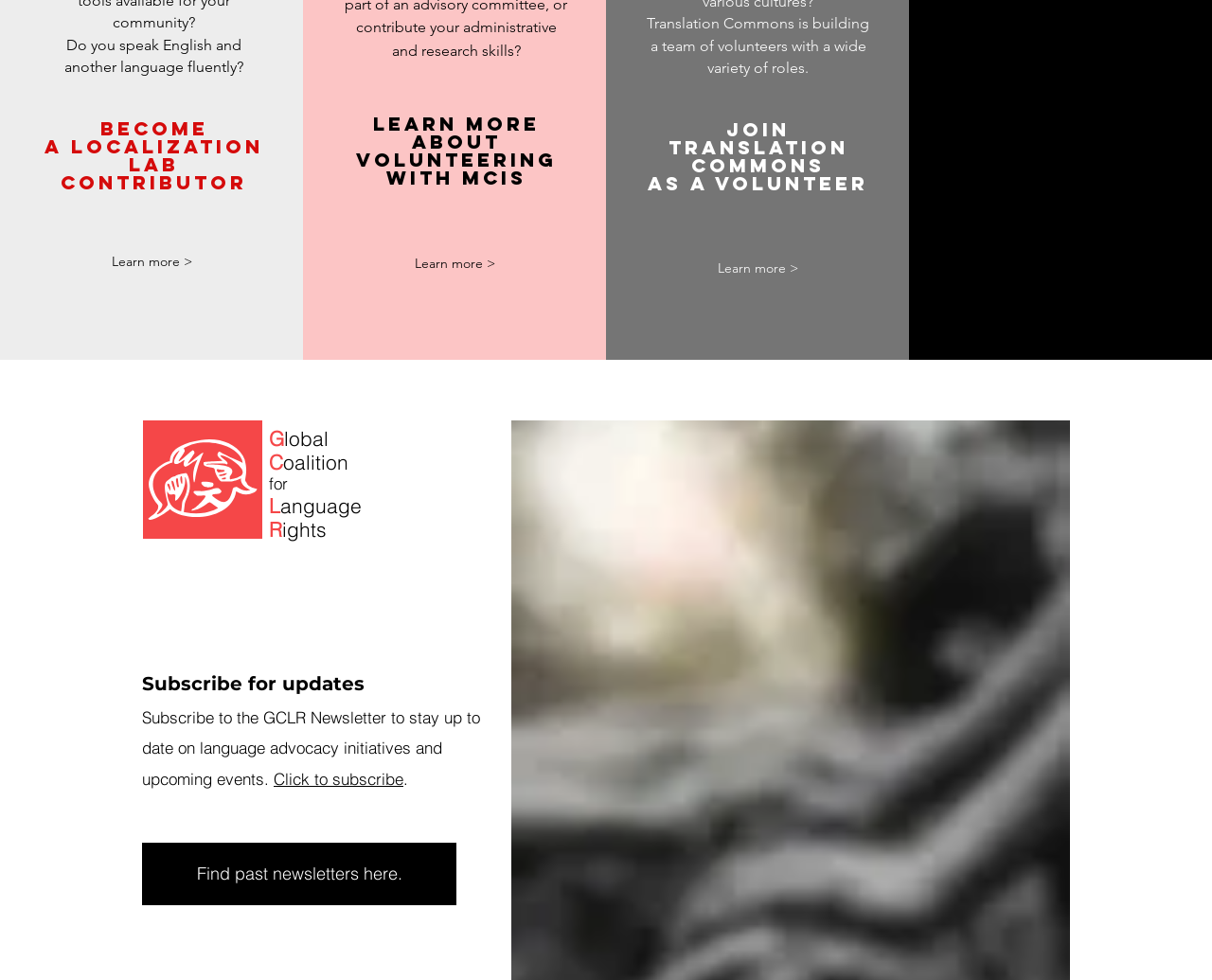Please identify the bounding box coordinates of the region to click in order to complete the task: "Learn more about becoming a localization lab contributor". The coordinates must be four float numbers between 0 and 1, specified as [left, top, right, bottom].

[0.064, 0.251, 0.187, 0.284]